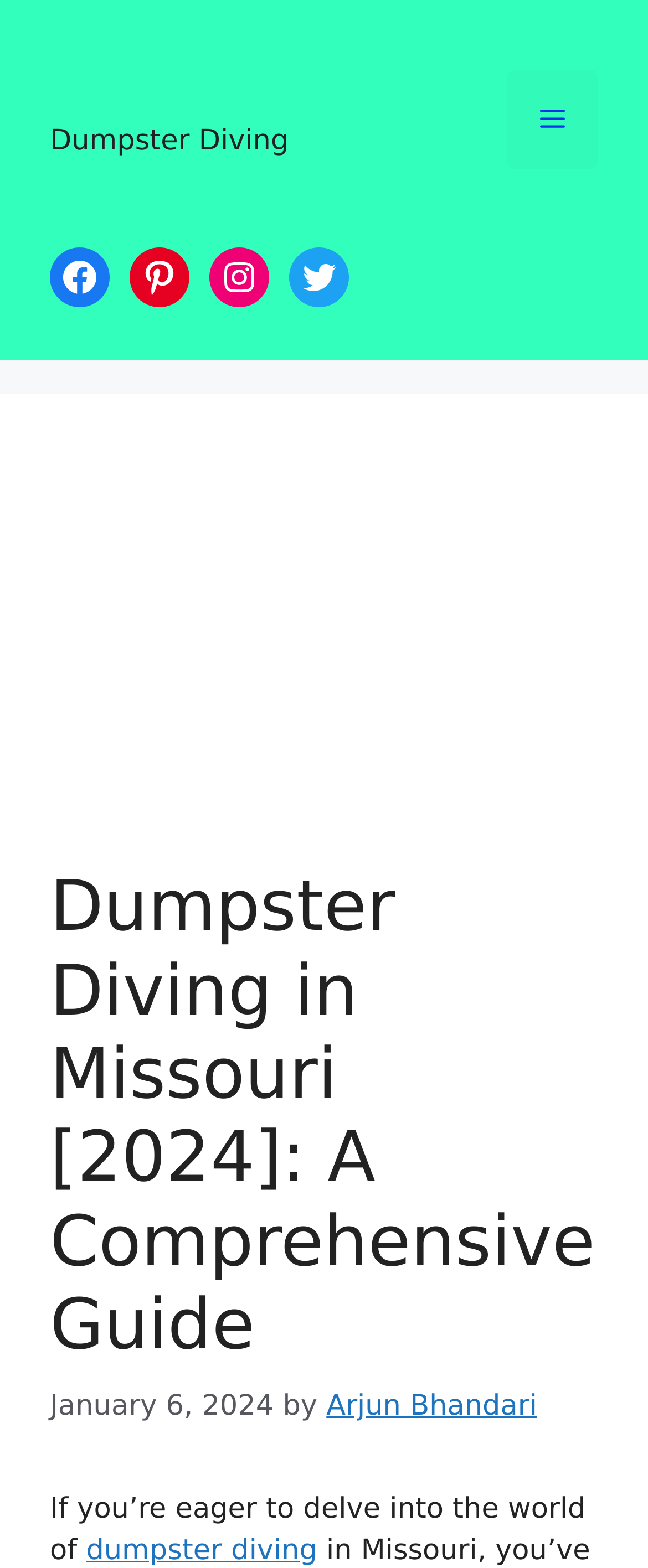Determine the bounding box coordinates for the clickable element to execute this instruction: "Open the menu". Provide the coordinates as four float numbers between 0 and 1, i.e., [left, top, right, bottom].

[0.782, 0.044, 0.923, 0.108]